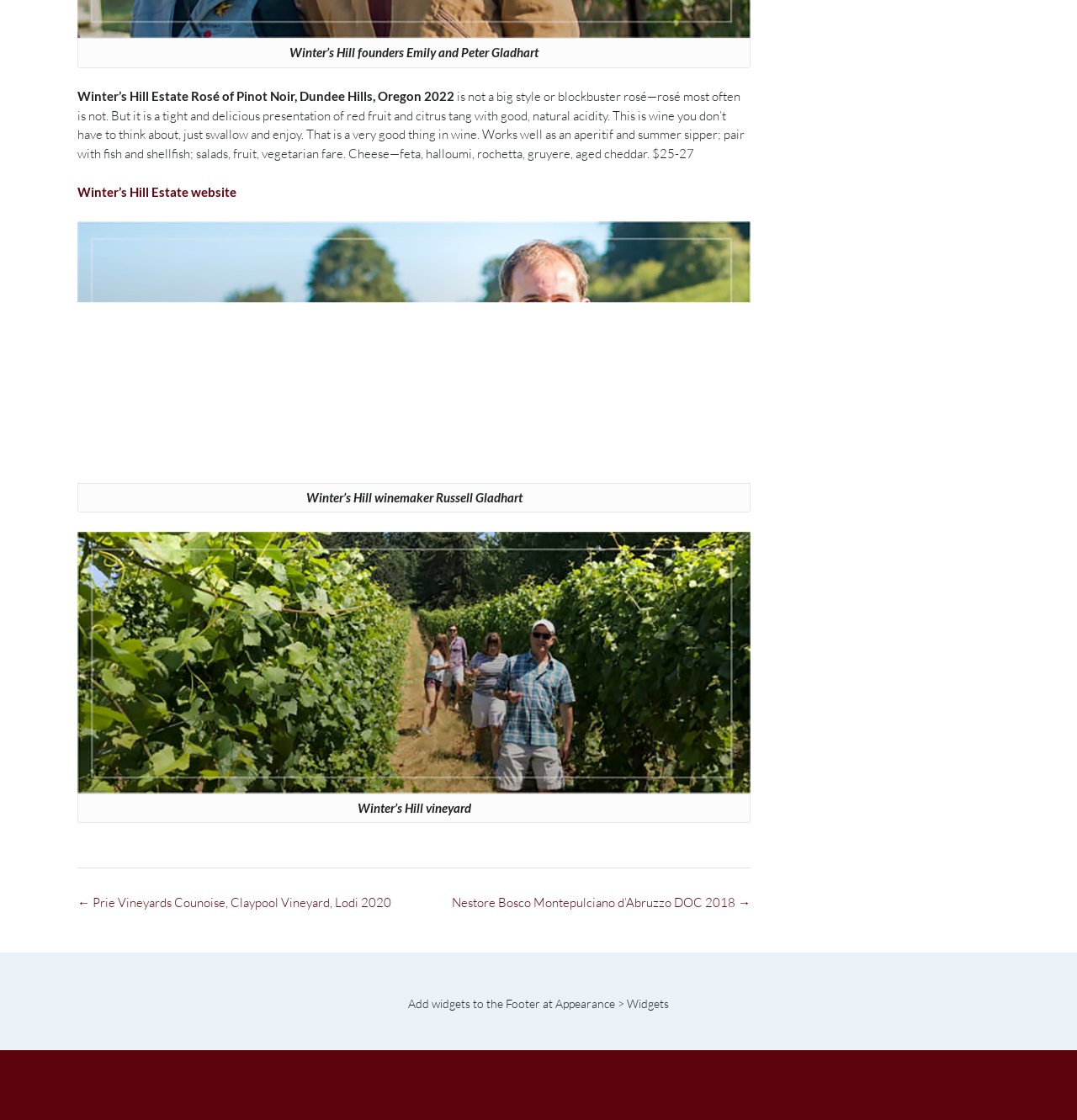Who are the founders of Winter’s Hill?
Please answer the question with a detailed and comprehensive explanation.

I found the answer by looking at the Figcaption element with the text 'Winter’s Hill founders Emily and Peter Gladhart' which is a description of the founders.